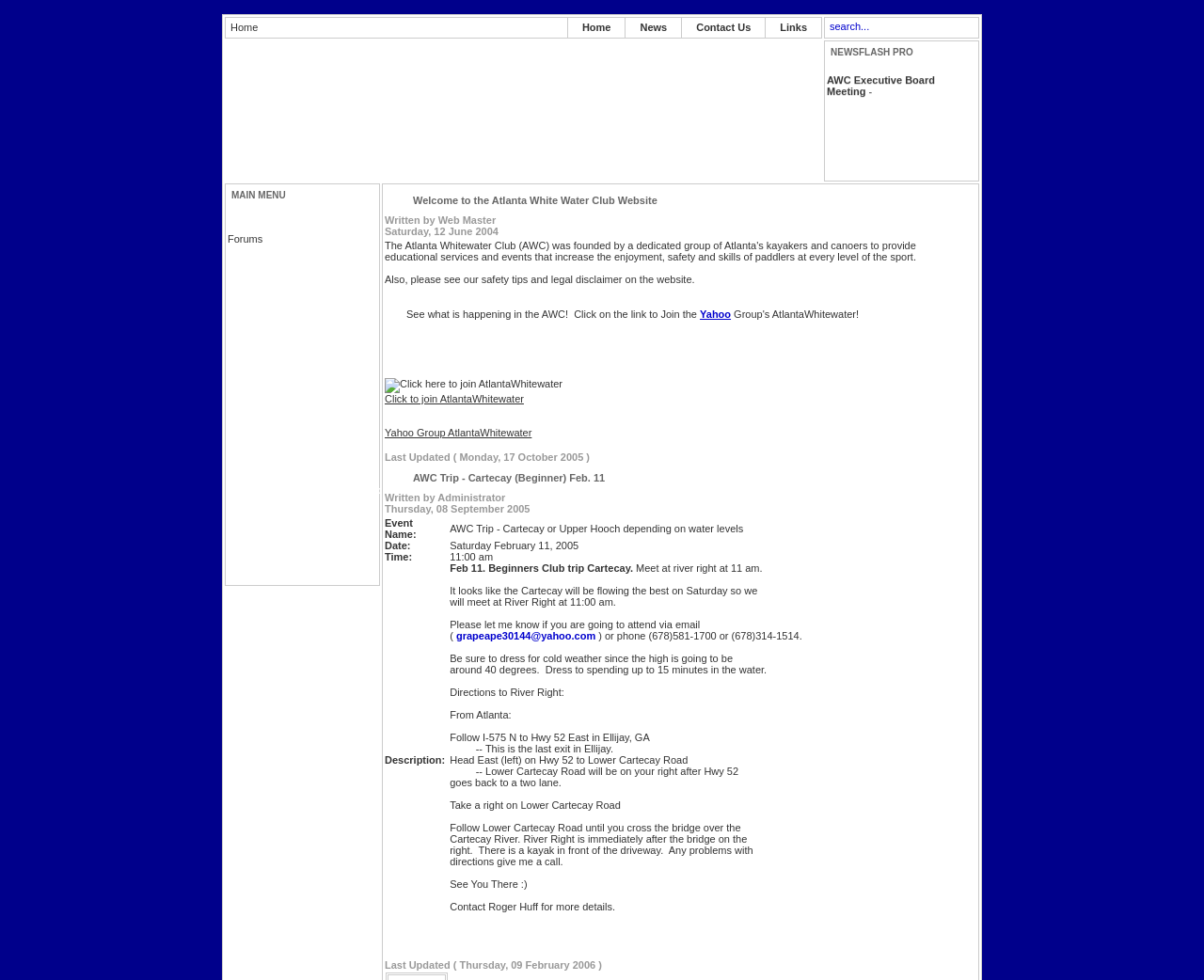Extract the bounding box coordinates for the described element: "Join AWC". The coordinates should be represented as four float numbers between 0 and 1: [left, top, right, bottom].

[0.189, 0.537, 0.327, 0.561]